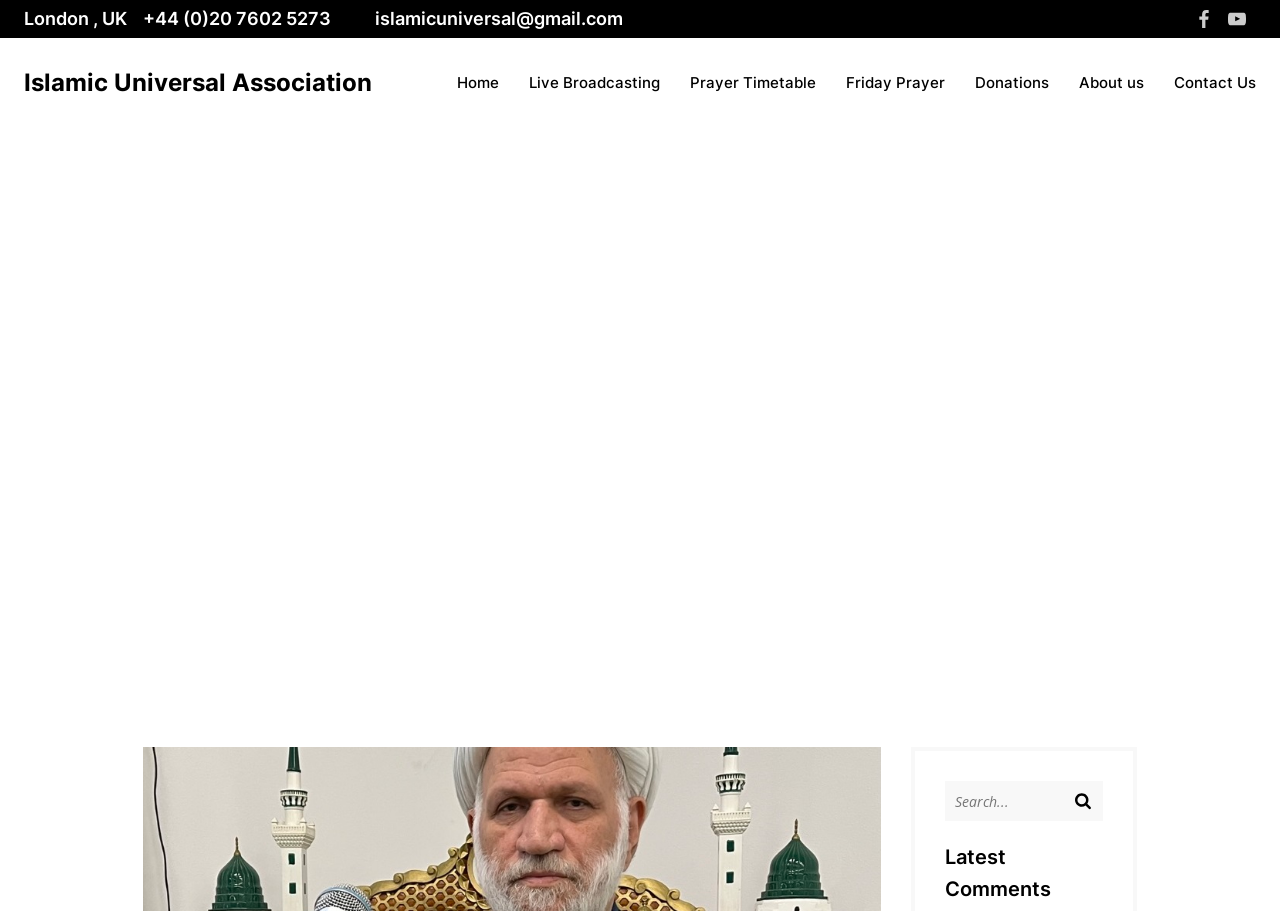Please study the image and answer the question comprehensively:
How many navigation links are there at the top of the webpage?

I found the navigation links by looking at the top of the webpage, where there are several links listed horizontally. I counted the links and found that there are 8 of them, including 'Home', 'Live Broadcasting', 'Prayer Timetable', and others.